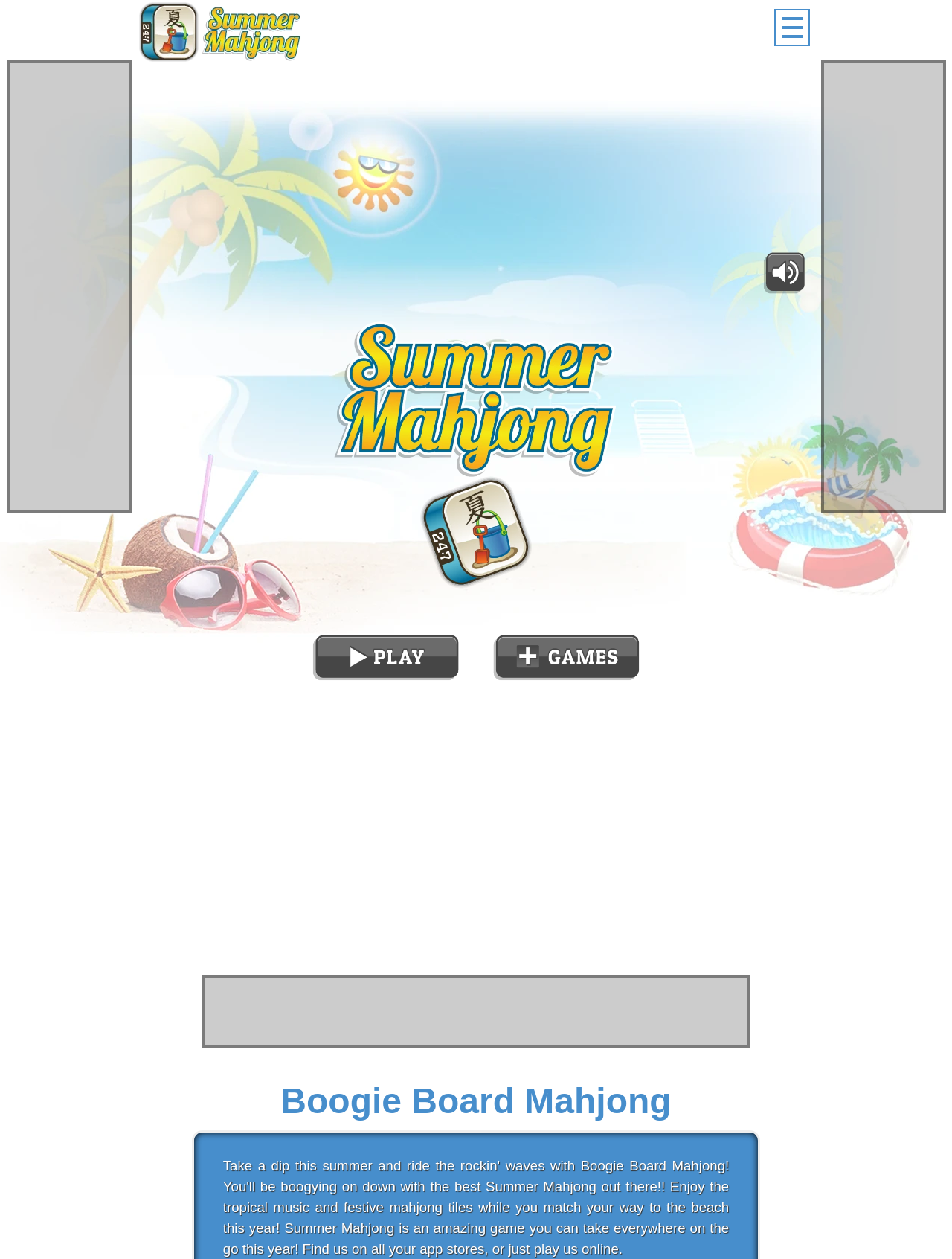Identify the bounding box of the HTML element described as: "title="game"".

[0.148, 0.042, 0.852, 0.748]